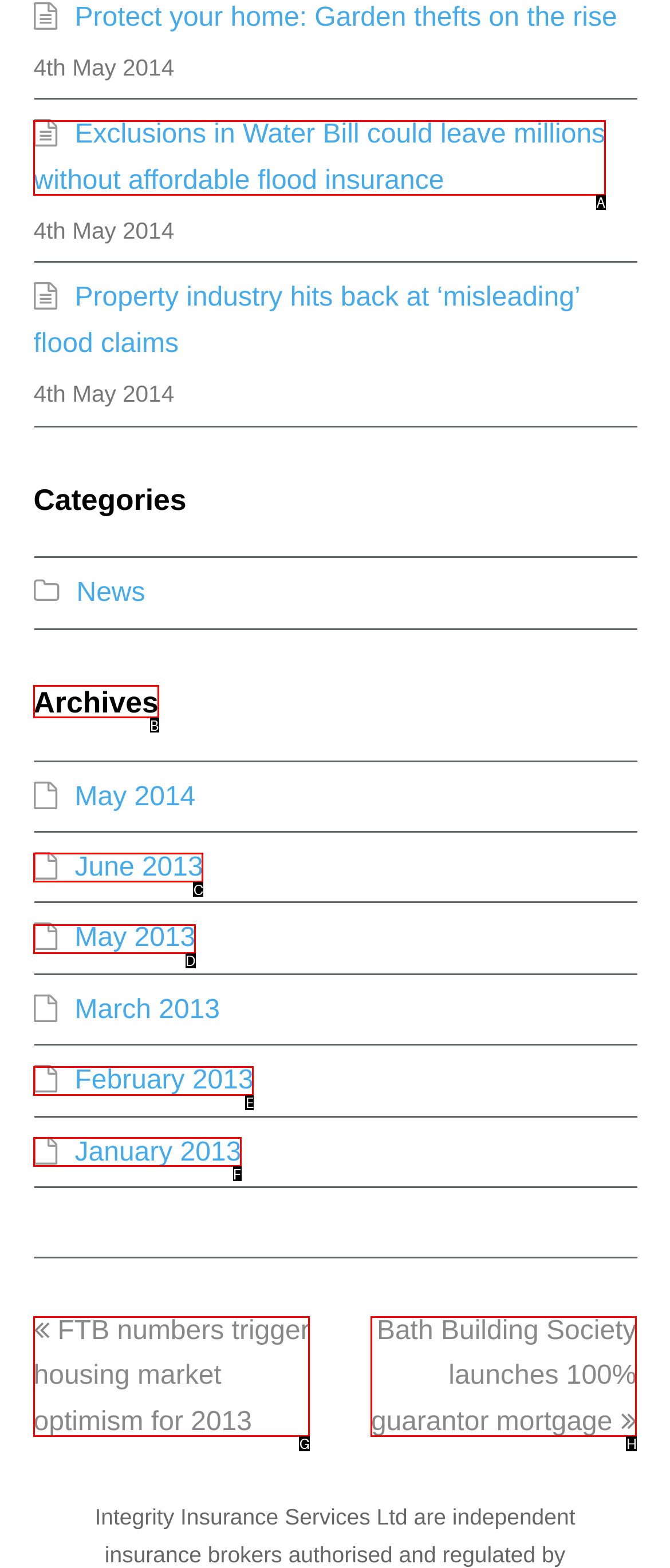Tell me the correct option to click for this task: Check archives
Write down the option's letter from the given choices.

B